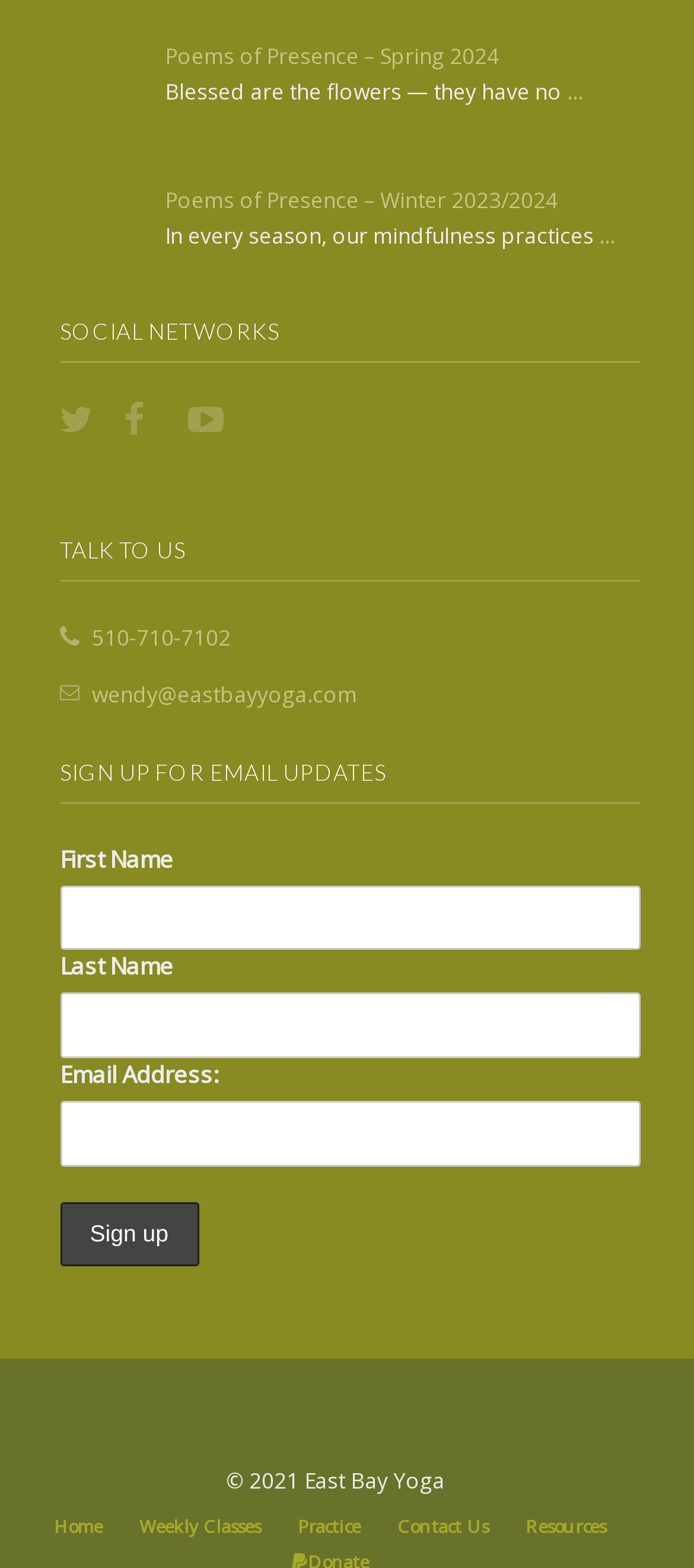Please identify the bounding box coordinates of the clickable region that I should interact with to perform the following instruction: "Convert BOOK OF MEME to euro". The coordinates should be expressed as four float numbers between 0 and 1, i.e., [left, top, right, bottom].

None